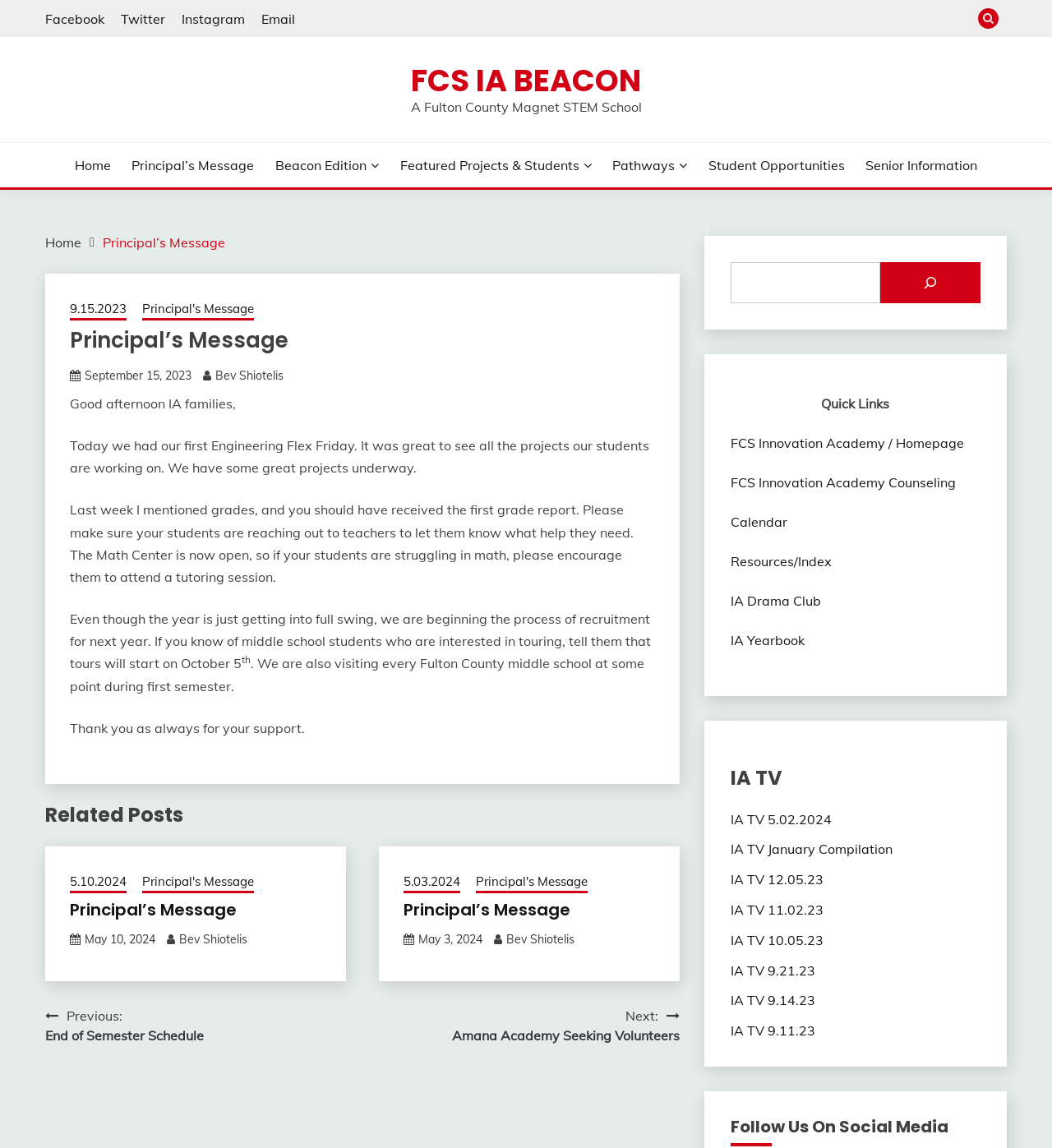Could you specify the bounding box coordinates for the clickable section to complete the following instruction: "Search for something"?

[0.694, 0.228, 0.932, 0.264]